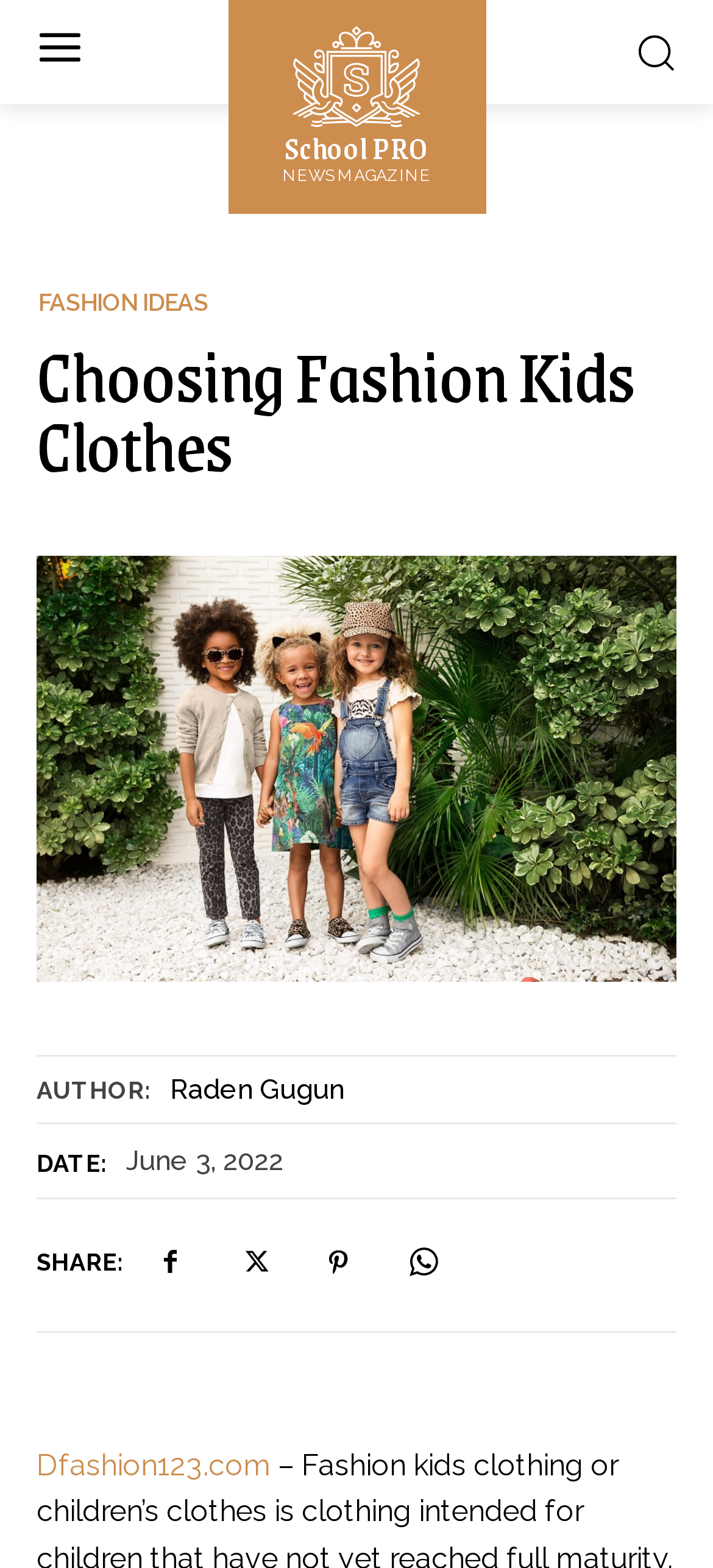How many social media sharing links are available?
Give a single word or phrase answer based on the content of the image.

4